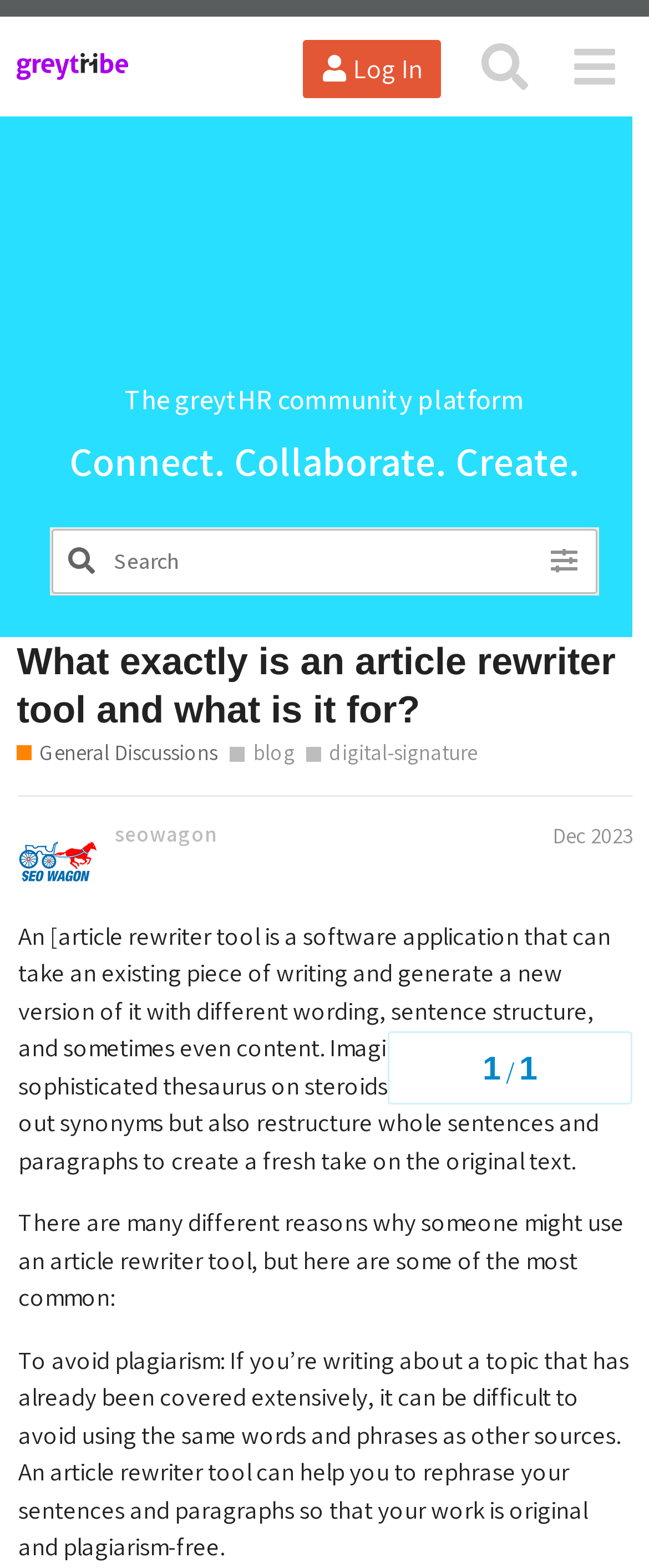What is an article rewriter tool?
Answer the question with a single word or phrase, referring to the image.

Software application